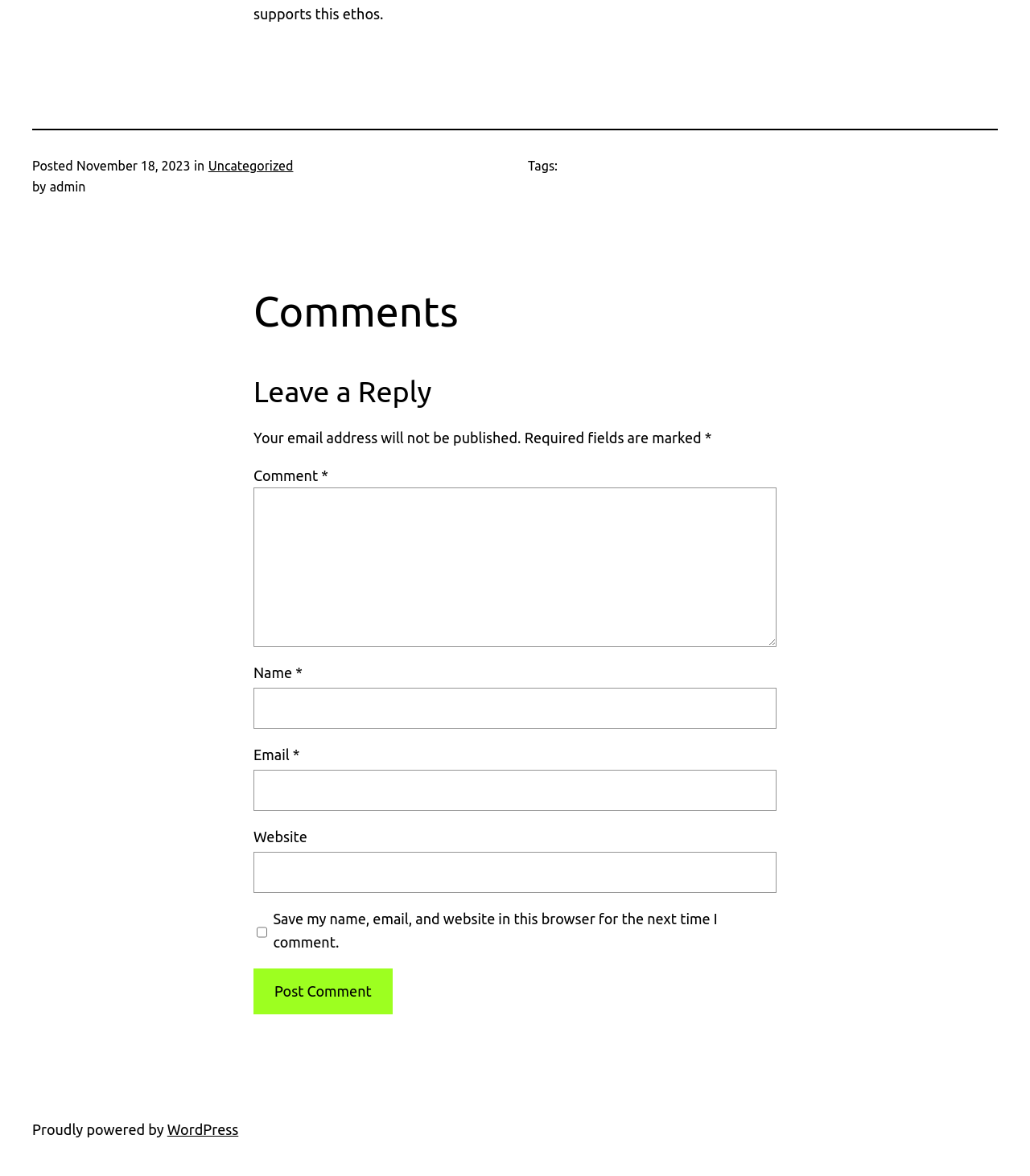What is the label of the first textbox?
Look at the screenshot and respond with a single word or phrase.

Comment